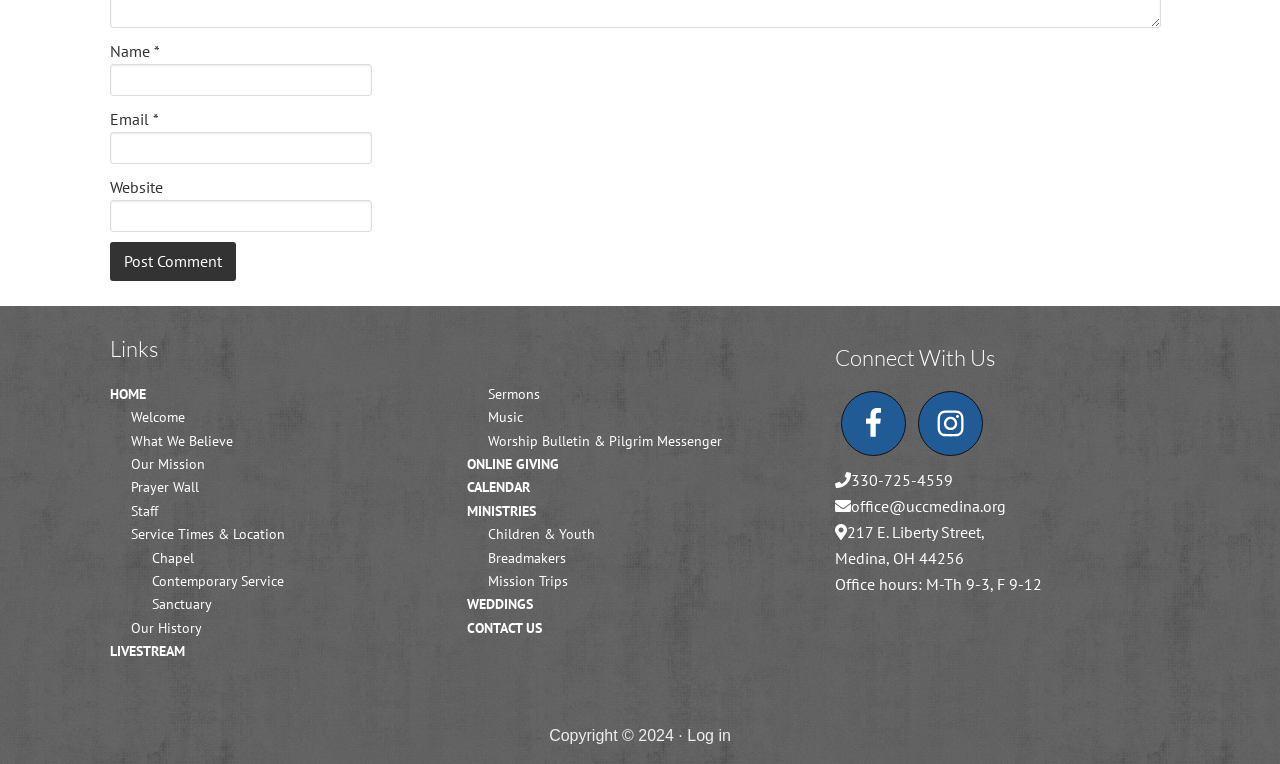Identify the bounding box coordinates of the region that needs to be clicked to carry out this instruction: "Check the online giving option". Provide these coordinates as four float numbers ranging from 0 to 1, i.e., [left, top, right, bottom].

[0.365, 0.594, 0.437, 0.619]